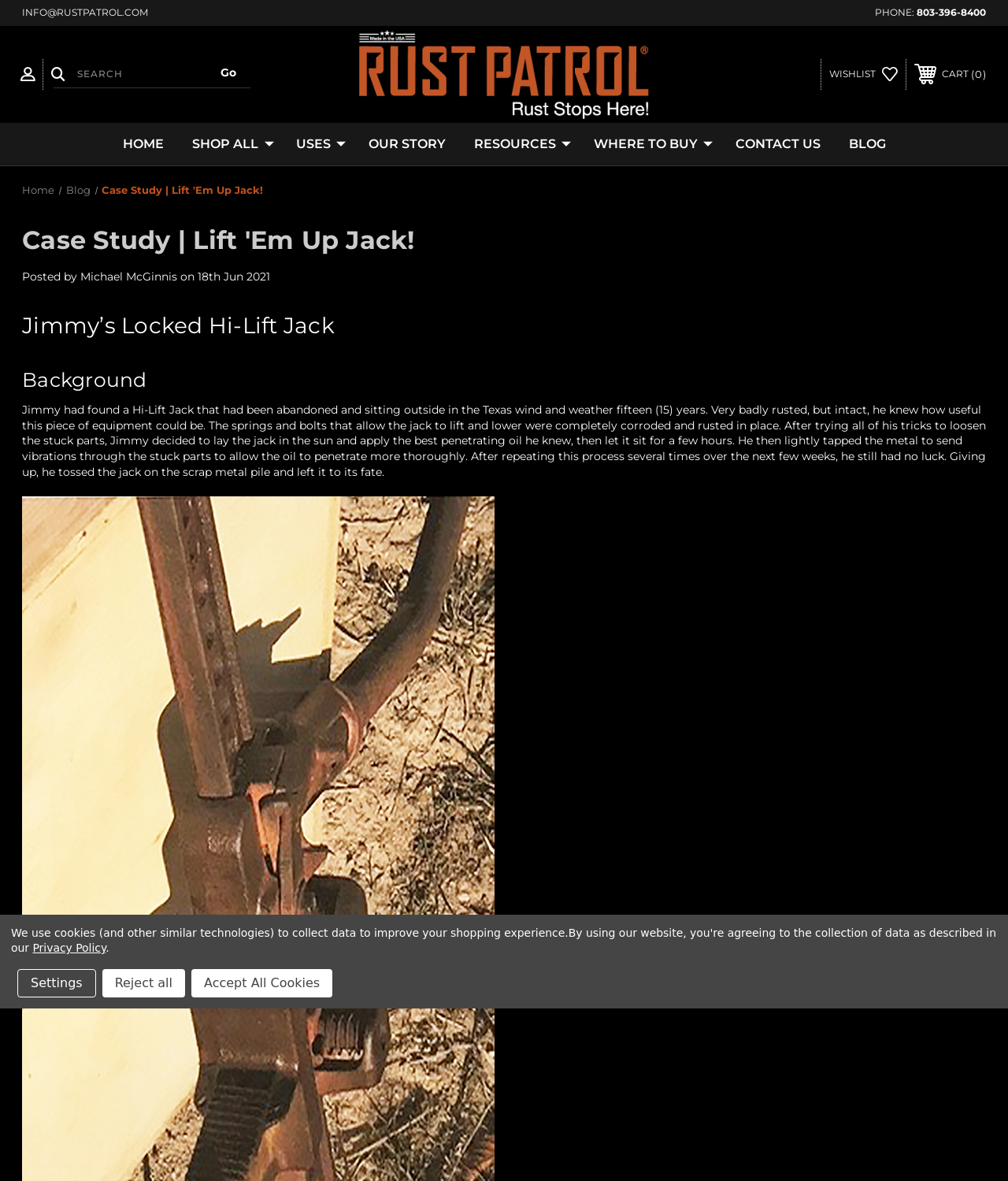How long had the Hi-Lift Jack been sitting outside in the Texas wind and weather?
Look at the screenshot and respond with one word or a short phrase.

15 years